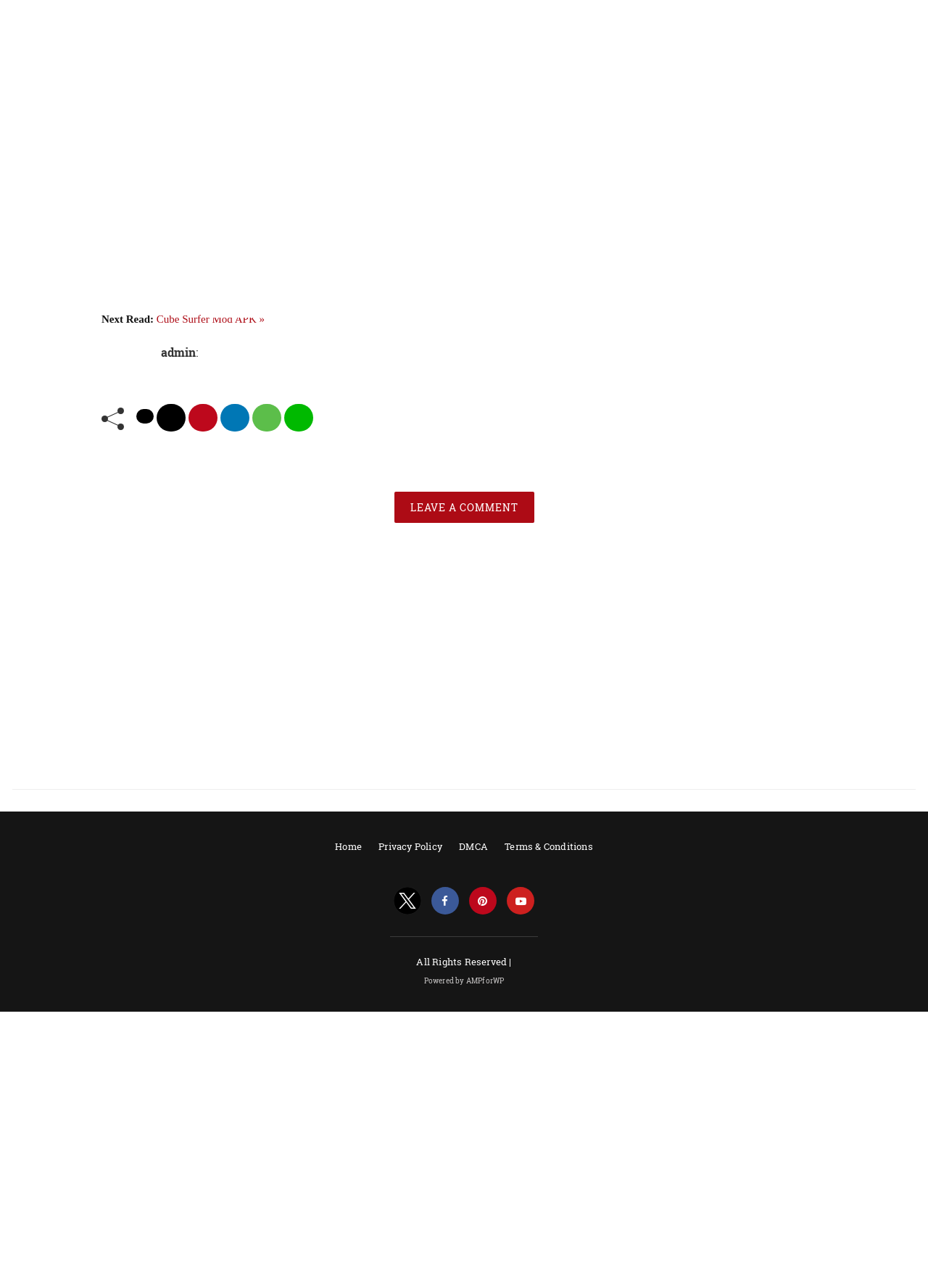Use a single word or phrase to answer this question: 
How many social media share options are available?

7